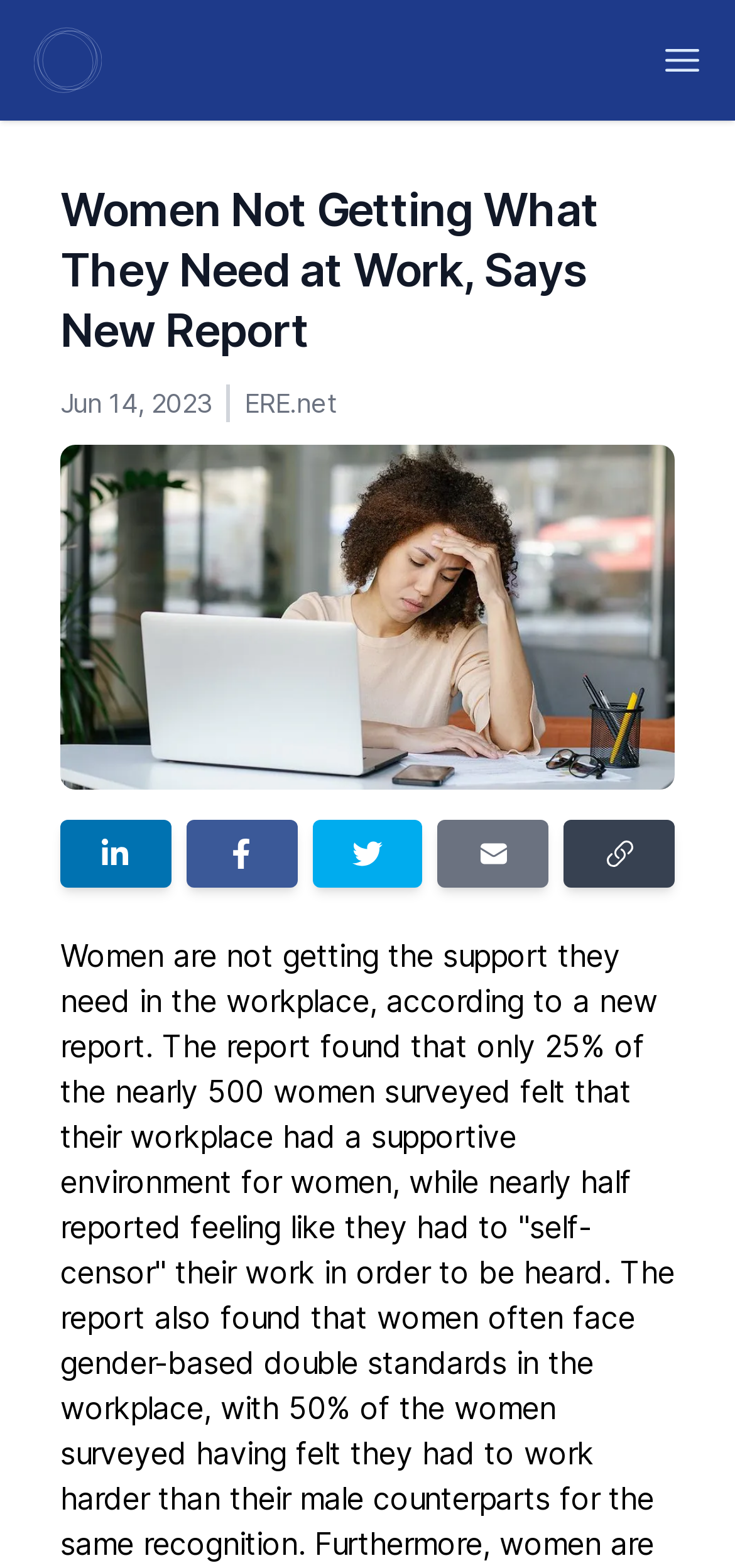Answer the question in a single word or phrase:
What is the source of the article?

ERE.net